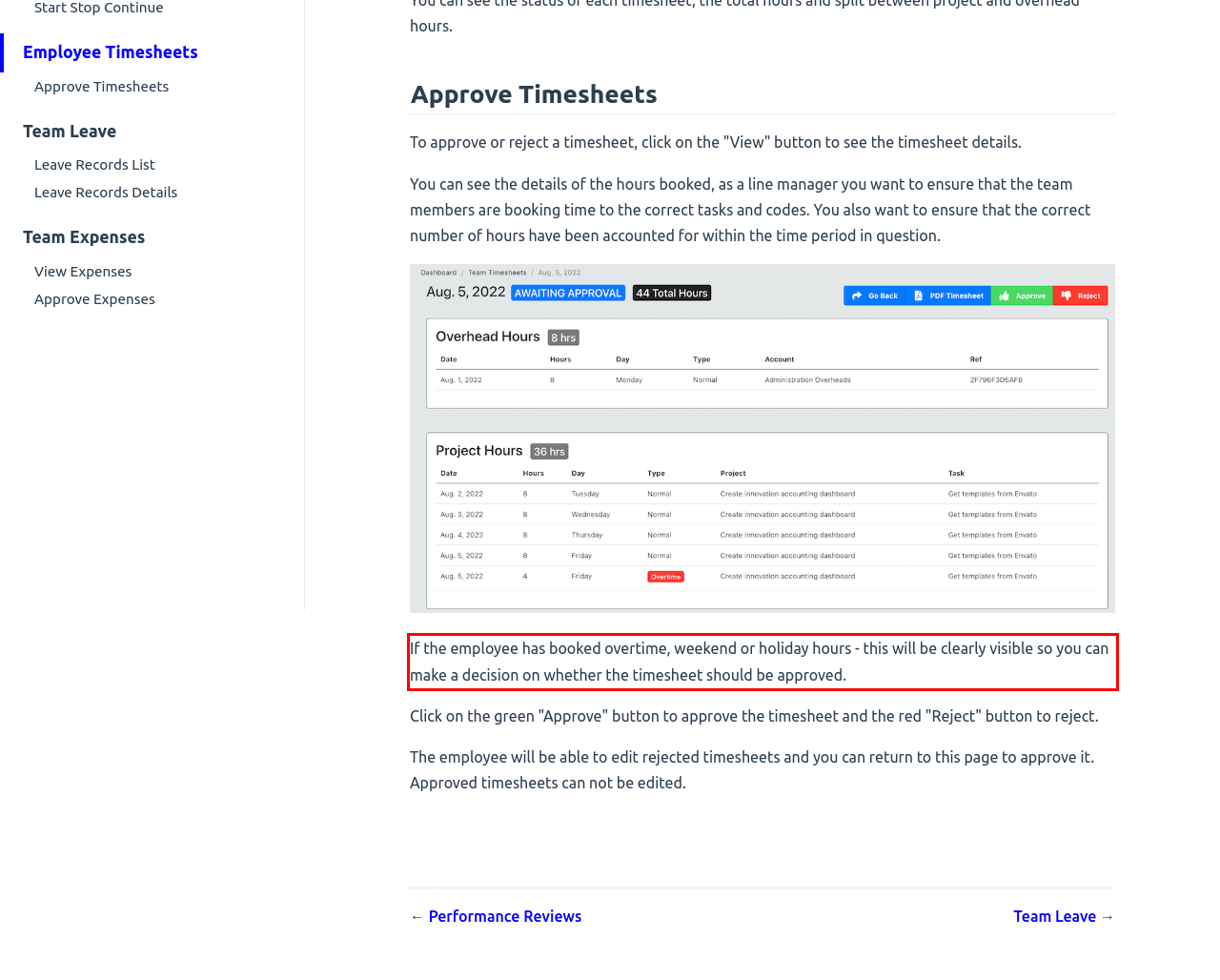Please analyze the provided webpage screenshot and perform OCR to extract the text content from the red rectangle bounding box.

If the employee has booked overtime, weekend or holiday hours - this will be clearly visible so you can make a decision on whether the timesheet should be approved.